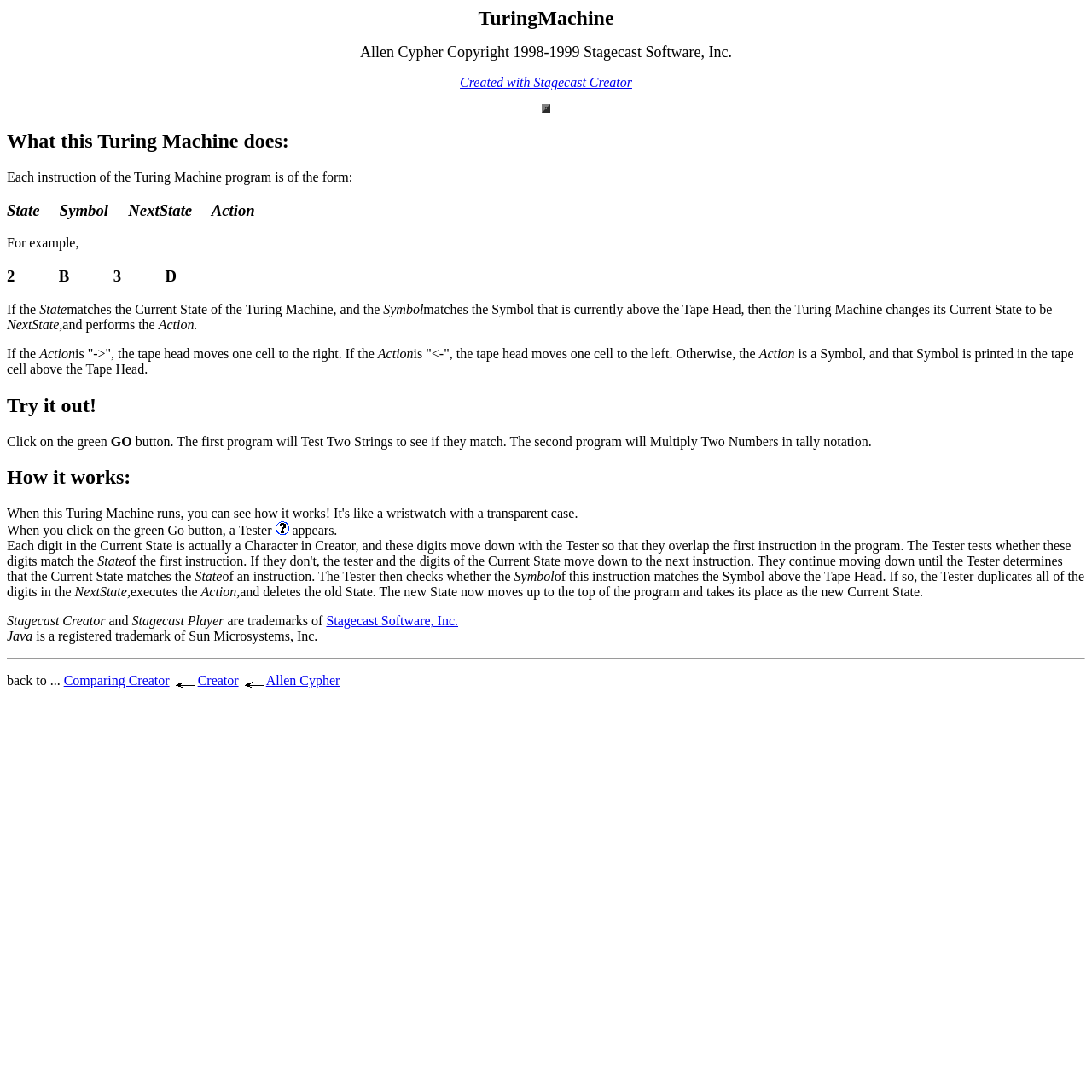Provide a thorough description of the webpage you see.

The webpage is about a Turing Machine, a theoretical model for computation. At the top, there is a copyright notice and a link to the creator of the webpage, Stagecast Software, Inc. Below this, there is a table with a single row and cell, but it is empty.

The main content of the webpage is divided into sections, each with a heading. The first section, "What this Turing Machine does:", explains that the machine follows a set of instructions to perform actions on a tape. The instructions are of the form "State Symbol NextState Action", and the machine changes its state and performs the action based on the current state and symbol on the tape.

The next section provides an example of an instruction, and the following sections explain how the machine works, including how it tests whether the current state and symbol match the instruction, and how it performs the action and updates the state.

There is a call to action, "Try it out!", which invites the user to click a green "GO" button to run the machine. The webpage also explains how the machine works, including how a tester appears and checks the instructions, and how the machine updates its state and performs actions.

At the bottom of the webpage, there are links to related pages, including "Comparing Creator" and "Allen Cypher", as well as a horizontal separator and a notice about trademarks, including Stagecast Creator, Stagecast Player, and Java.